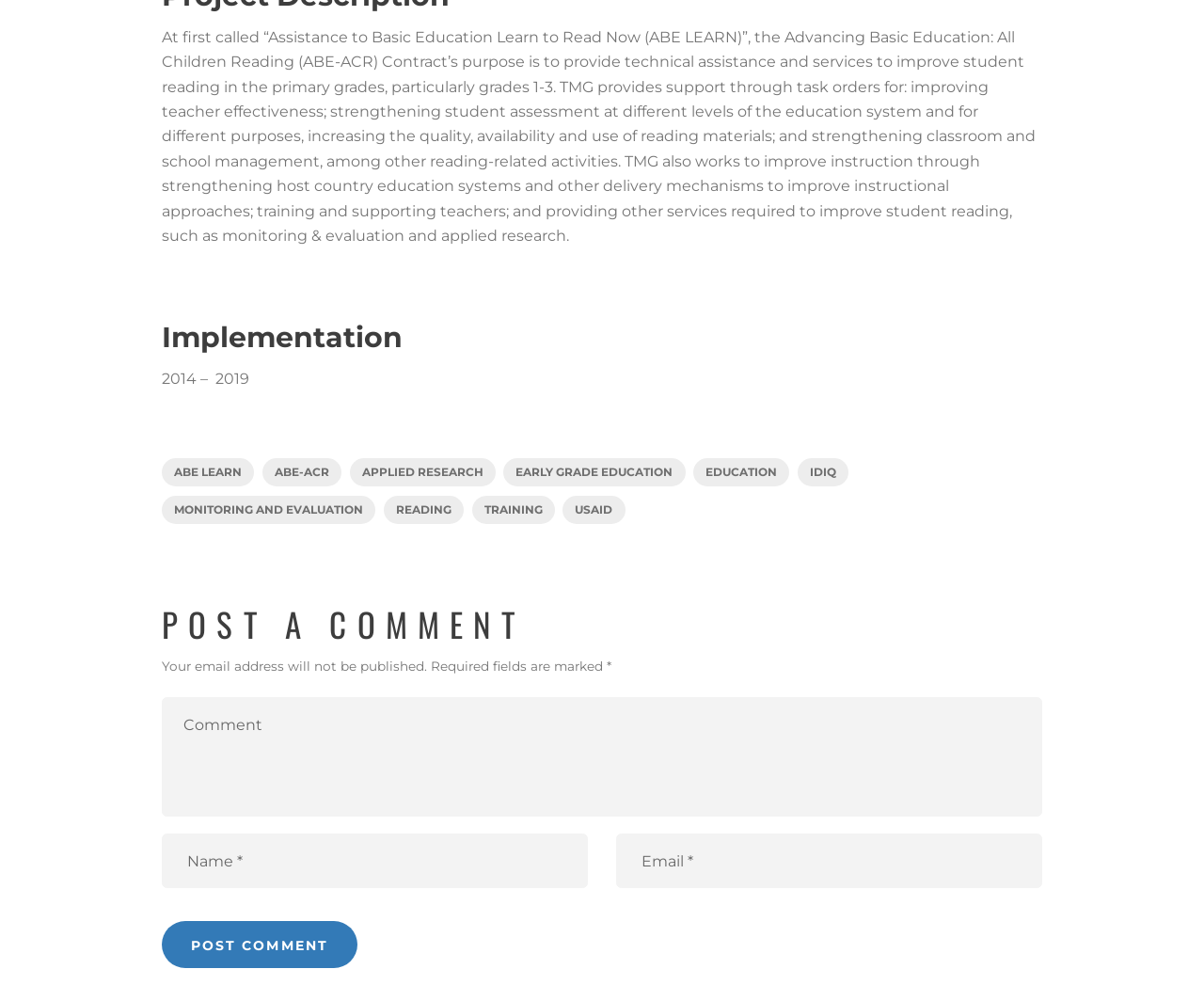Analyze the image and give a detailed response to the question:
What is the topic of the webpage?

The webpage appears to be related to education, specifically focusing on improving student reading in primary grades, and providing technical assistance and services to achieve this goal.